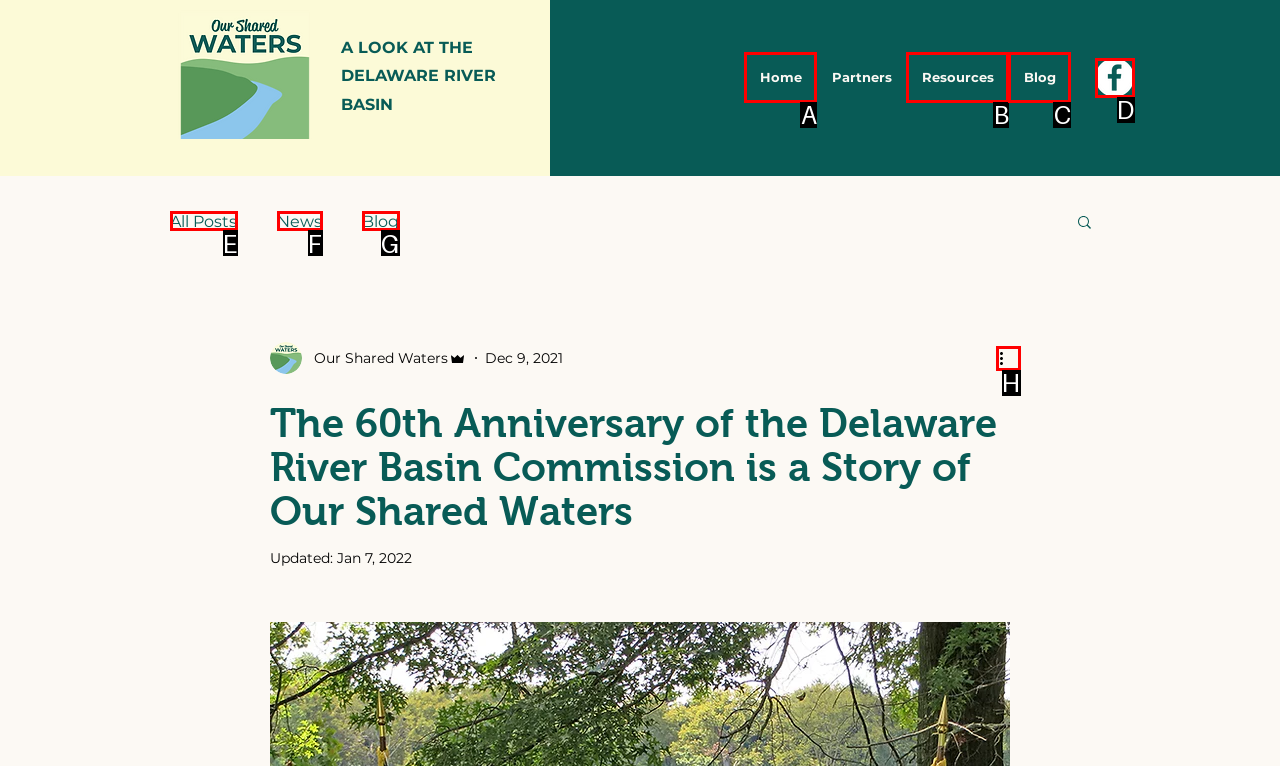Choose the option that matches the following description: News
Answer with the letter of the correct option.

F